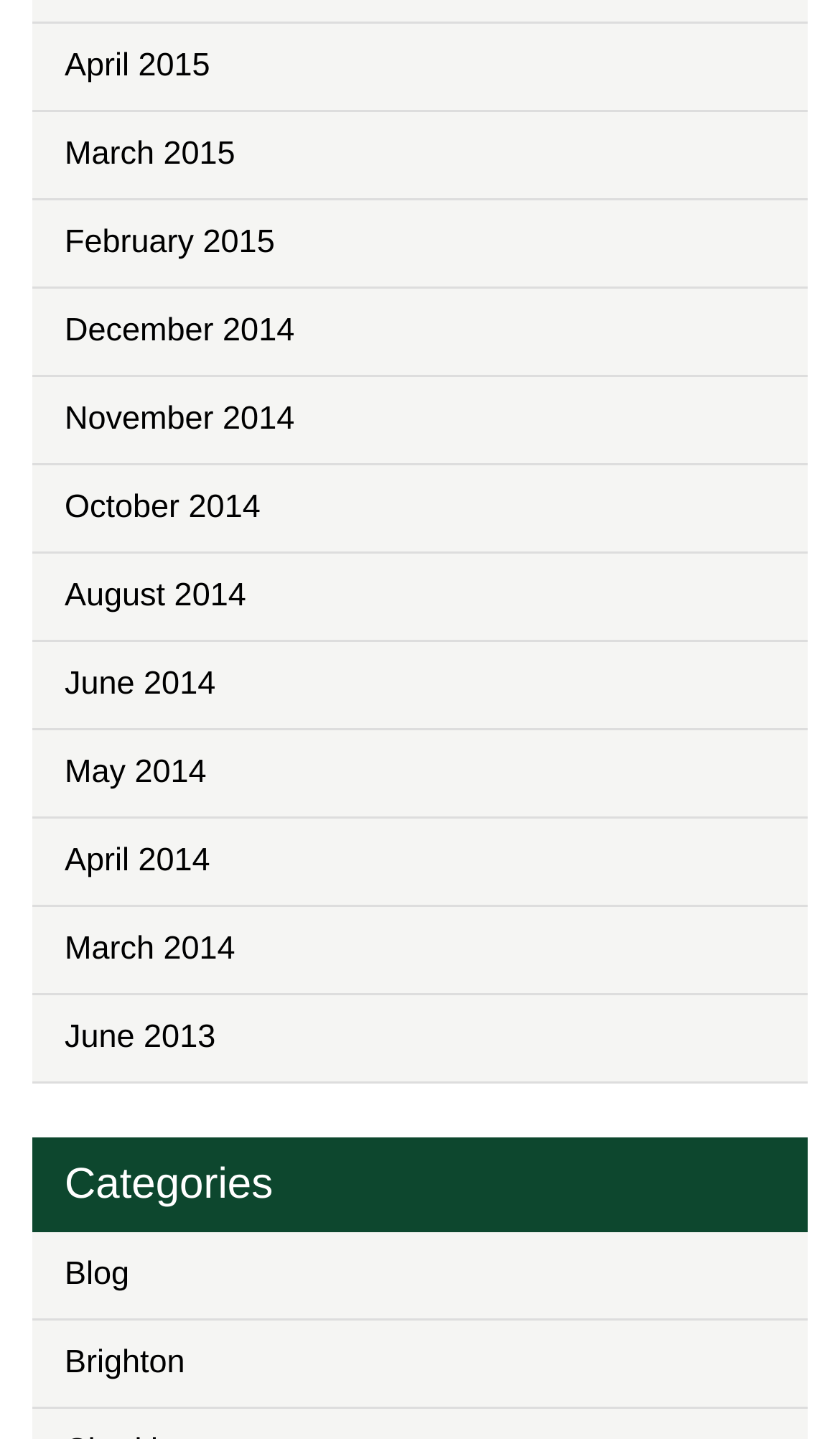Select the bounding box coordinates of the element I need to click to carry out the following instruction: "visit Brighton page".

[0.038, 0.918, 0.962, 0.979]